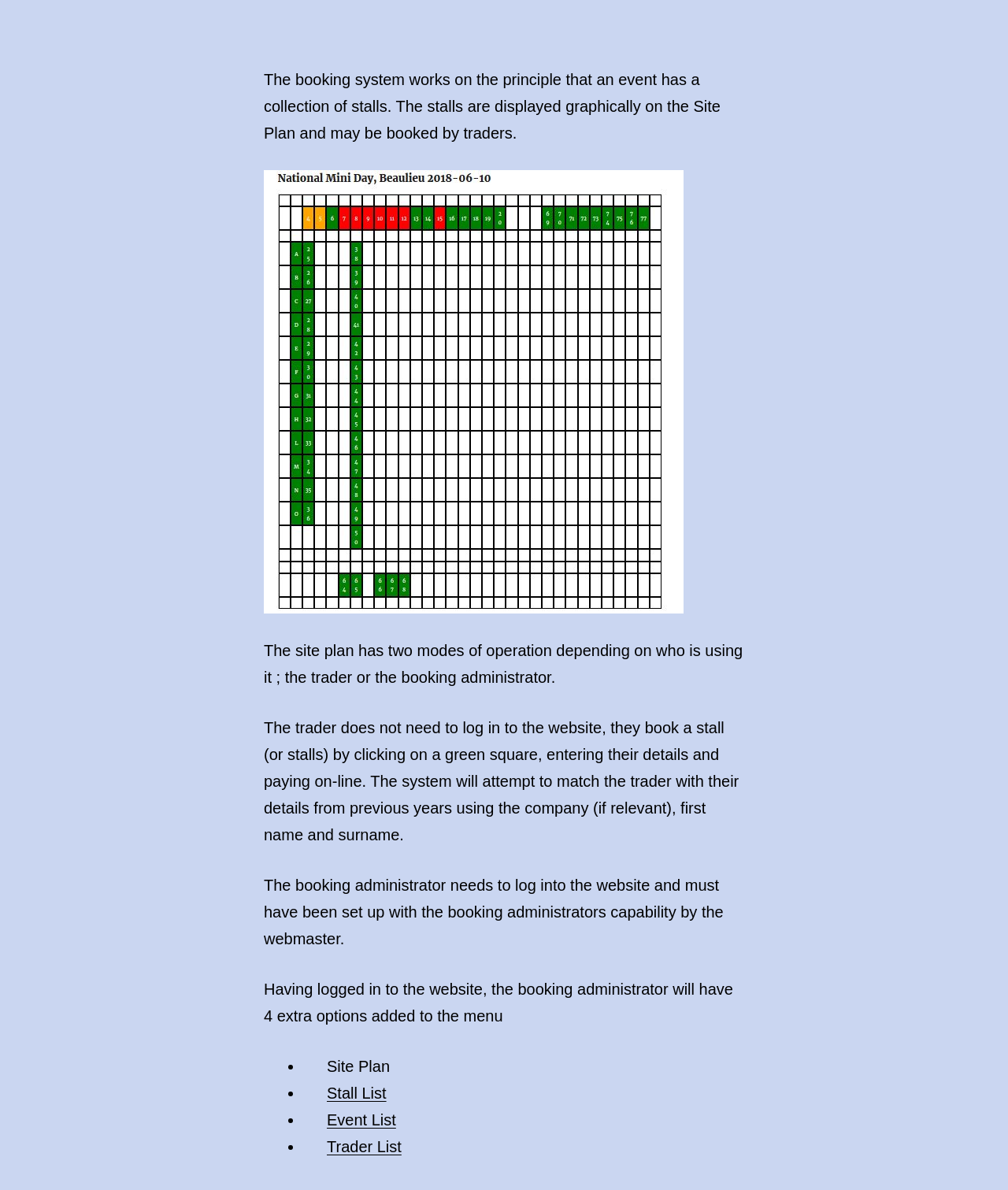Give the bounding box coordinates for this UI element: "Event List". The coordinates should be four float numbers between 0 and 1, arranged as [left, top, right, bottom].

[0.324, 0.934, 0.393, 0.948]